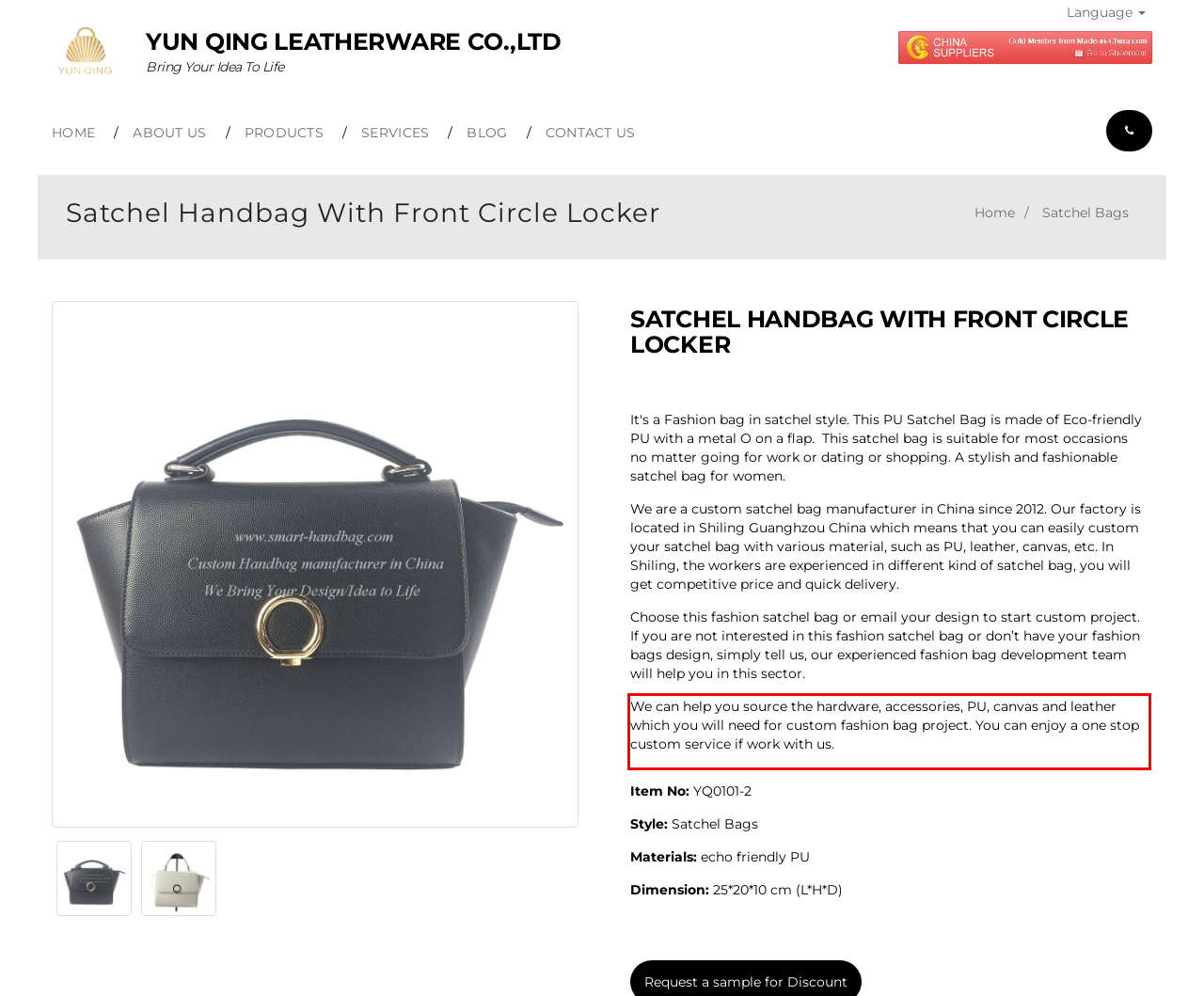Review the webpage screenshot provided, and perform OCR to extract the text from the red bounding box.

We can help you source the hardware, accessories, PU, canvas and leather which you will need for custom fashion bag project. You can enjoy a one stop custom service if work with us.